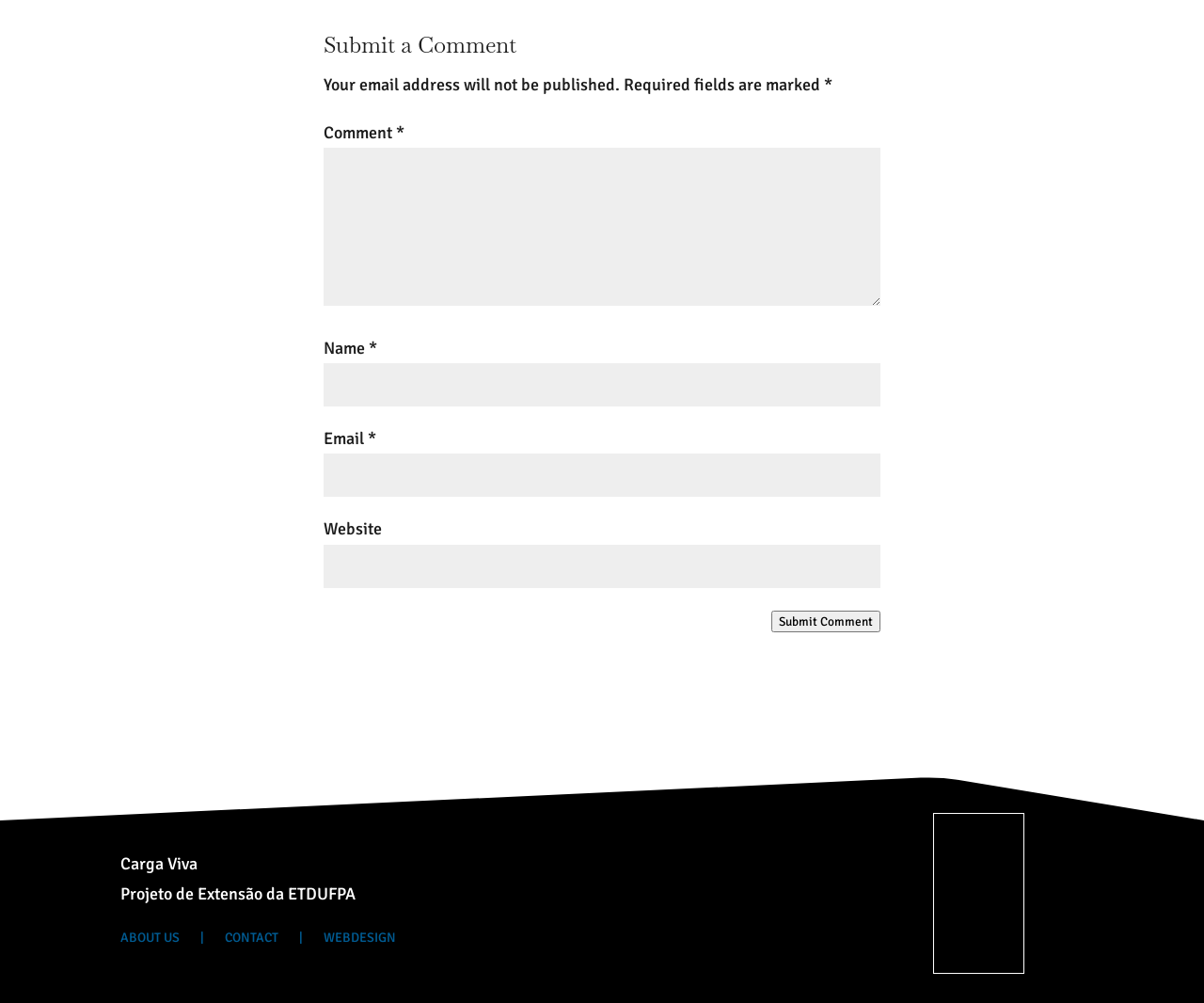Specify the bounding box coordinates of the element's region that should be clicked to achieve the following instruction: "Type your name". The bounding box coordinates consist of four float numbers between 0 and 1, in the format [left, top, right, bottom].

[0.269, 0.362, 0.731, 0.405]